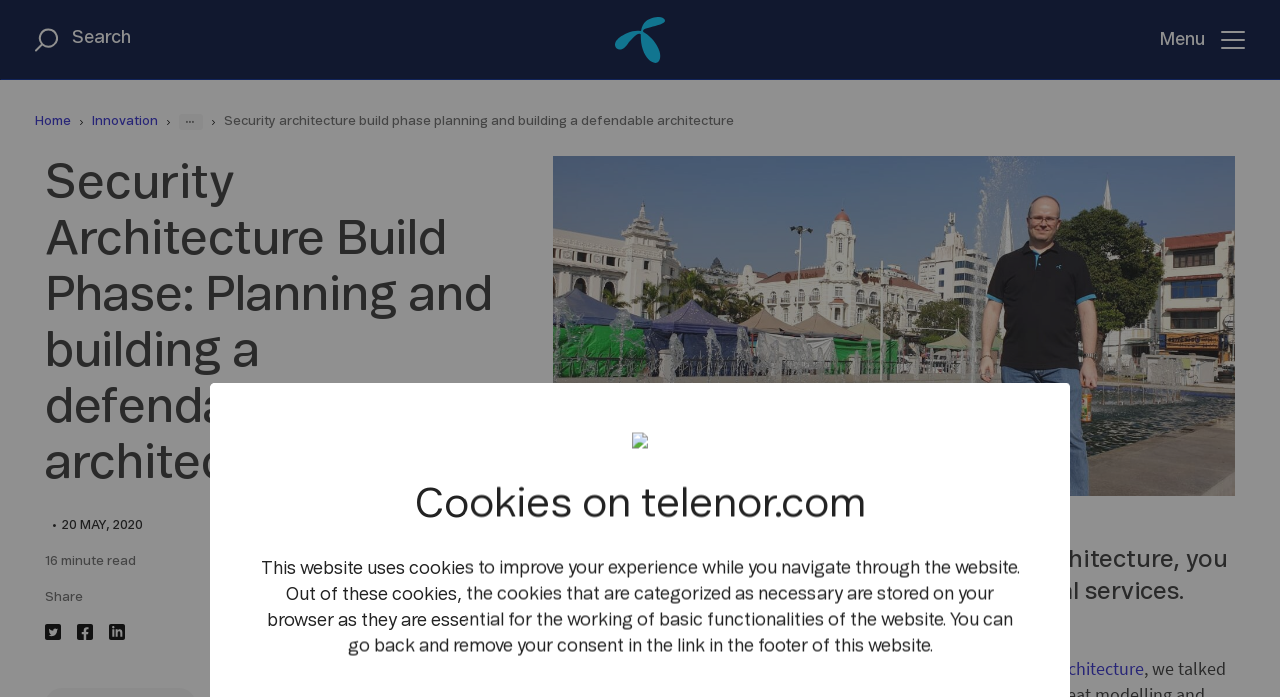Respond with a single word or phrase:
What is the topic of the previous article?

threat intelligence driven defendable architecture